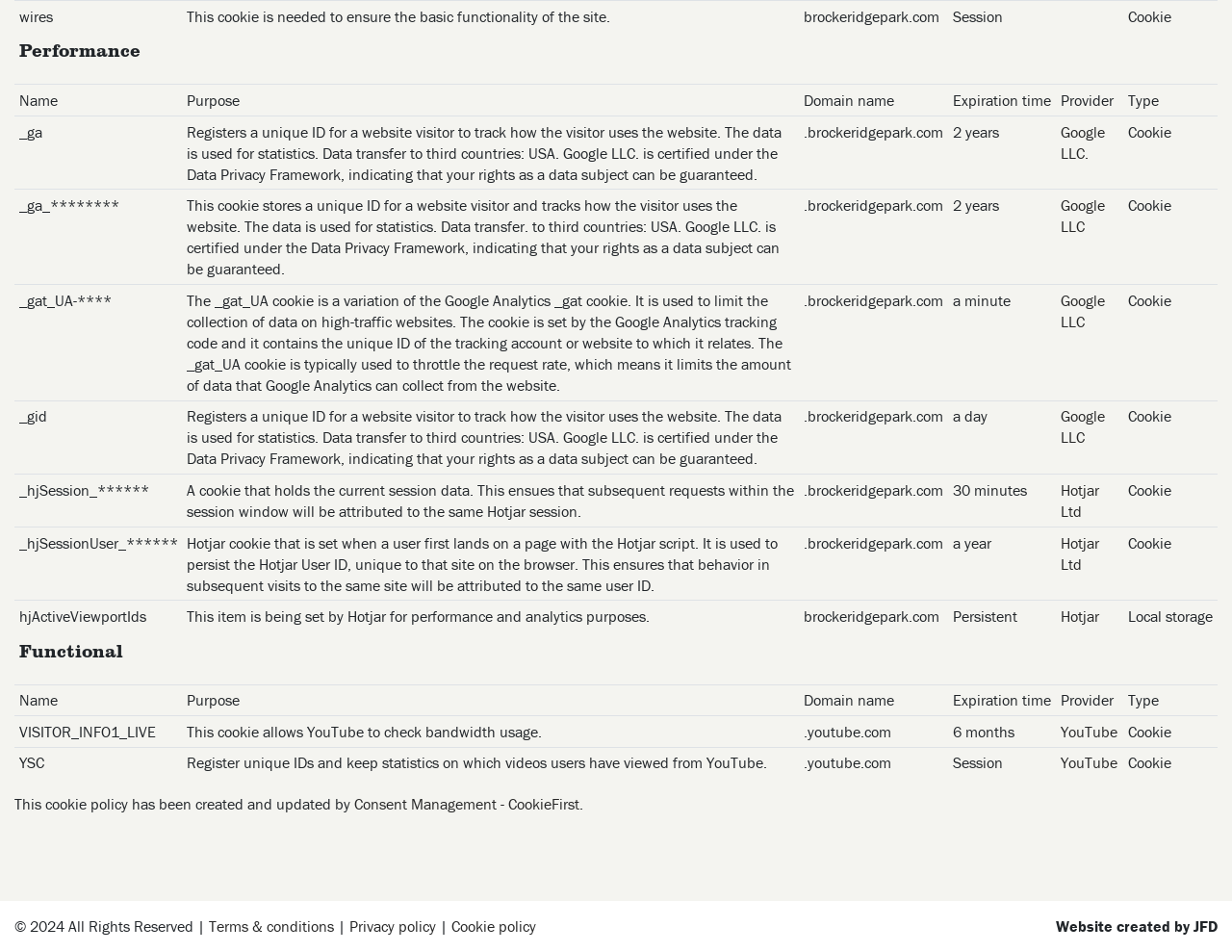Give a concise answer using only one word or phrase for this question:
What is the expiration time of the _ga_UA-**** cookie?

2 years